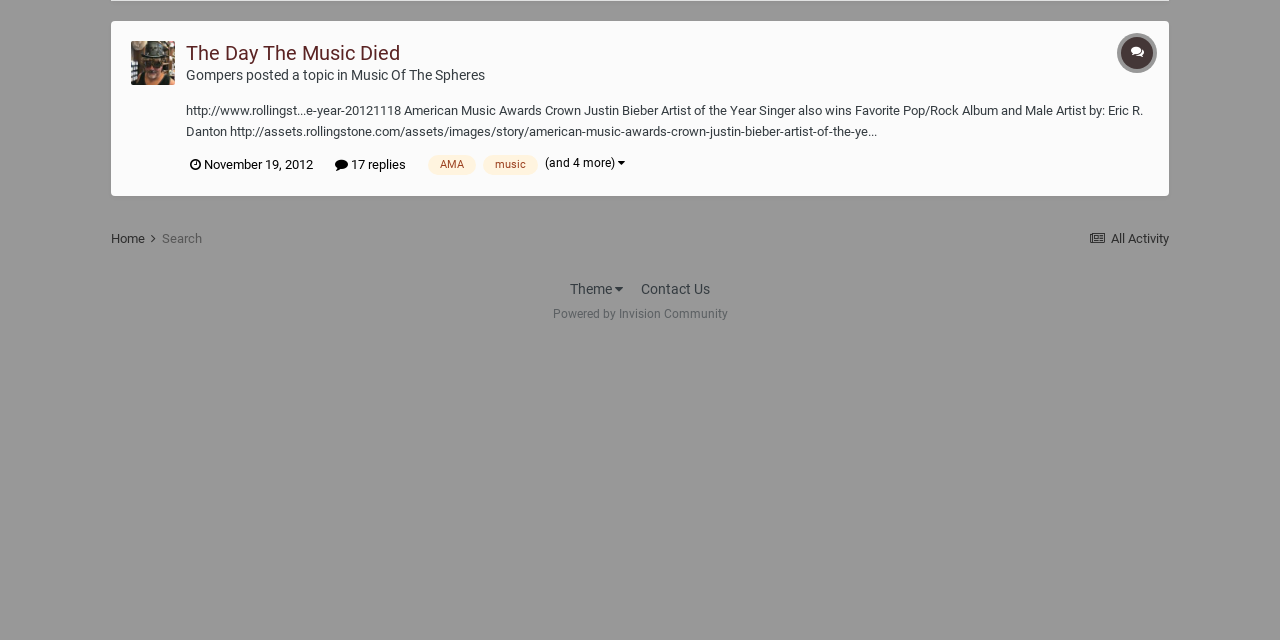Please locate the UI element described by "Music Of The Spheres" and provide its bounding box coordinates.

[0.274, 0.104, 0.379, 0.129]